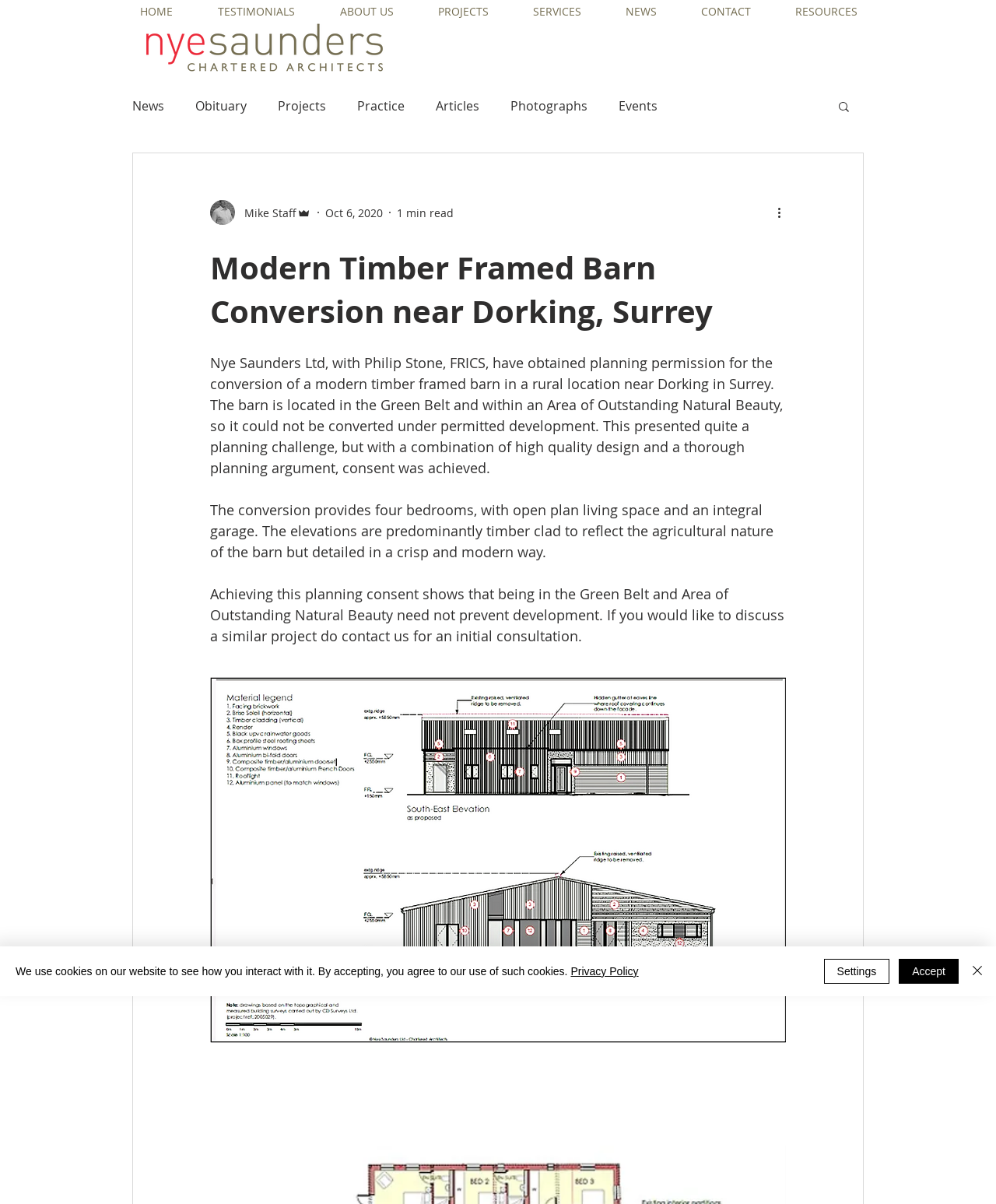How many bedrooms will the converted barn have?
Answer the question with a detailed and thorough explanation.

The webpage states that the conversion provides four bedrooms, with open plan living space and an integral garage, so the answer is four.